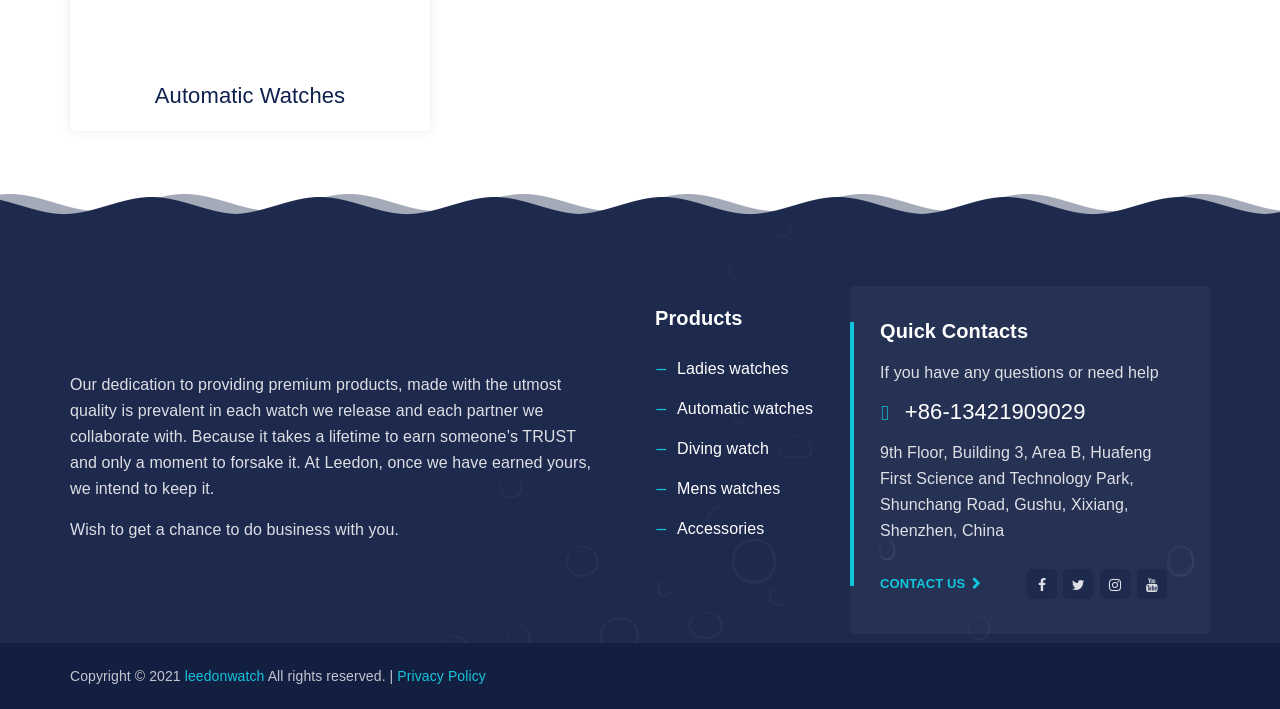Specify the bounding box coordinates of the region I need to click to perform the following instruction: "Visit Leedon's facebook page". The coordinates must be four float numbers in the range of 0 to 1, i.e., [left, top, right, bottom].

[0.802, 0.803, 0.826, 0.845]